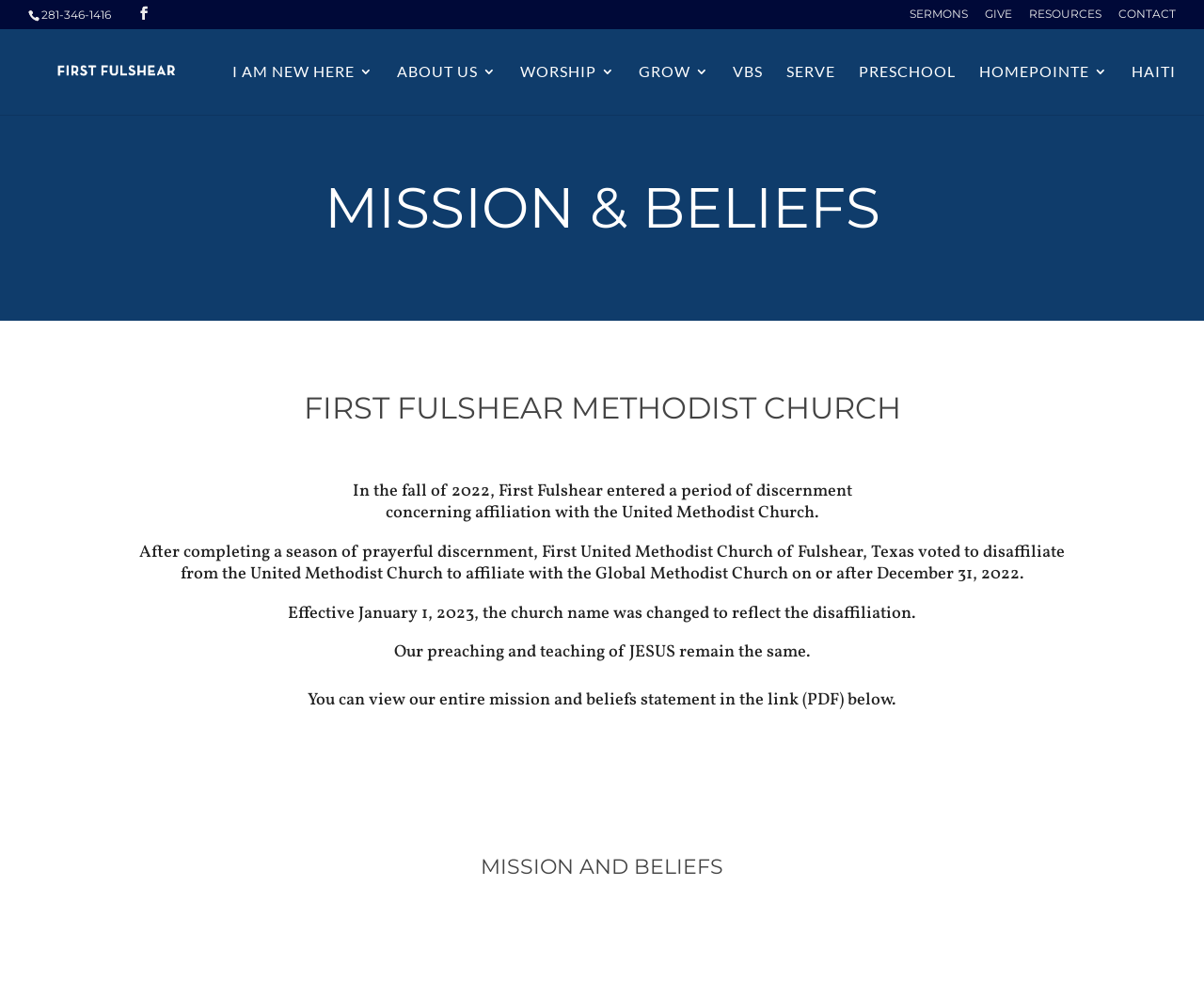What is the phone number of First Fulshear Methodist Church?
Answer with a single word or short phrase according to what you see in the image.

281-346-1416